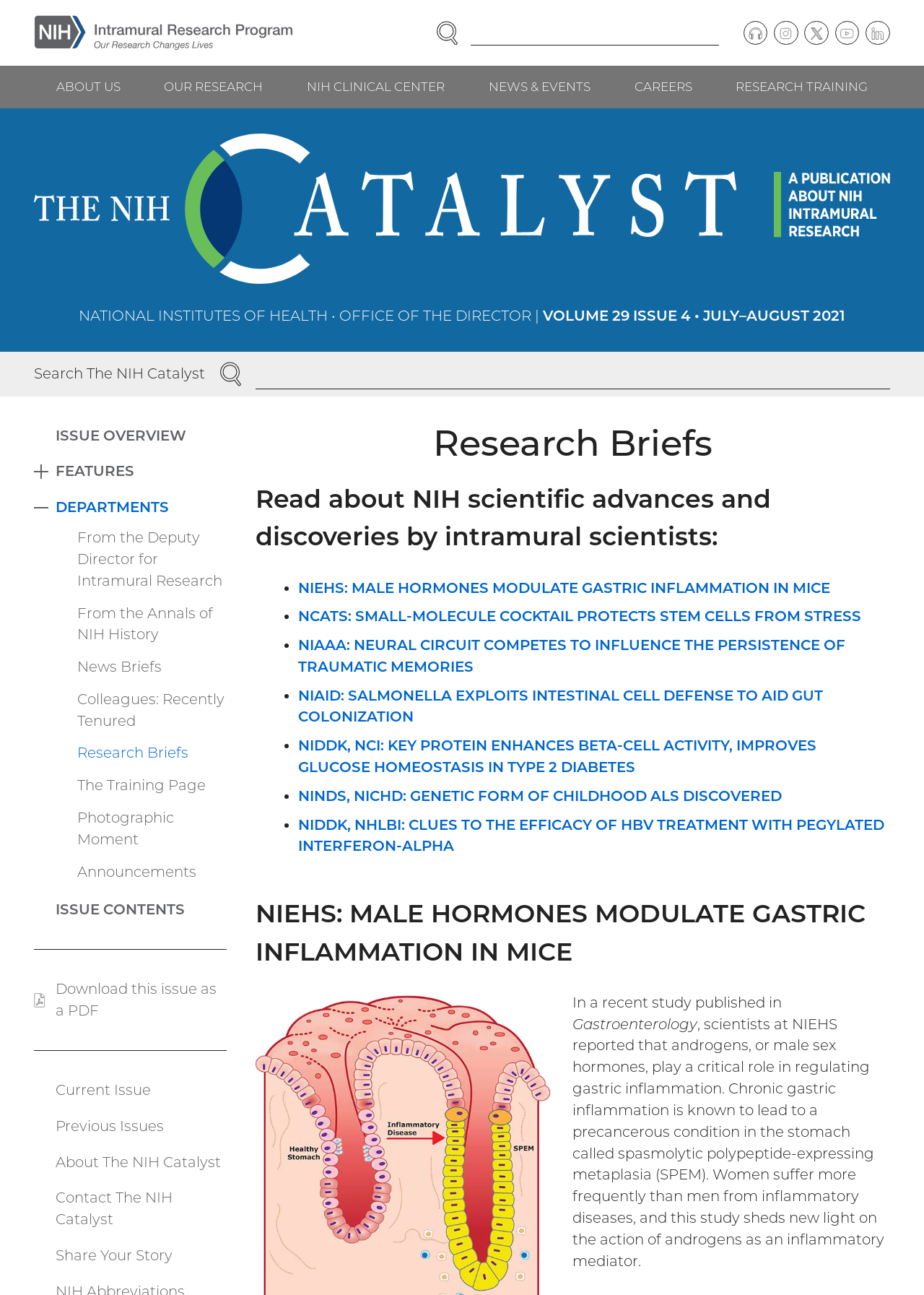What is the title of the first research brief?
Using the visual information, reply with a single word or short phrase.

NIEHS: MALE HORMONES MODULATE GASTRIC INFLAMMATION IN MICE